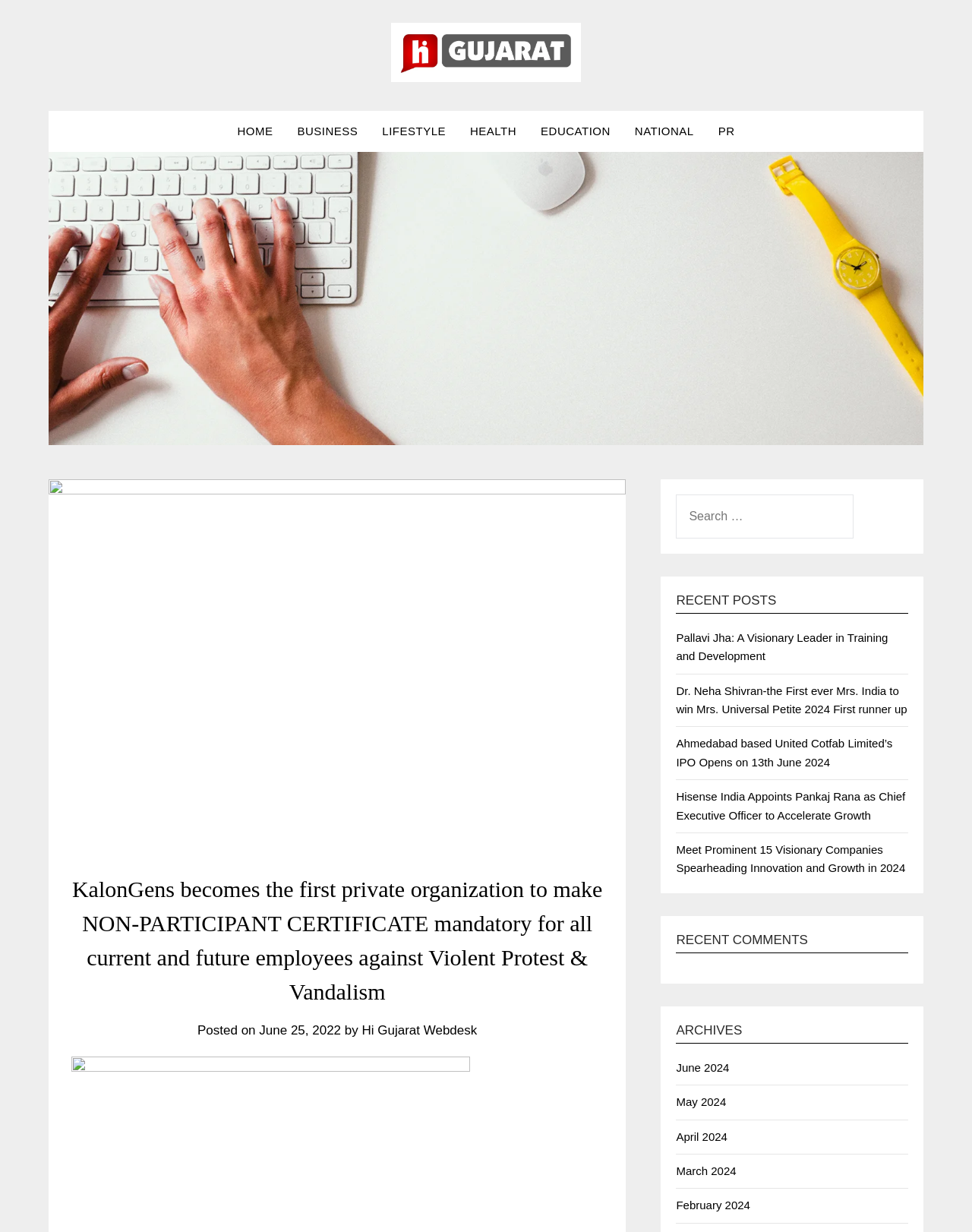Please determine the bounding box coordinates for the UI element described here. Use the format (top-left x, top-left y, bottom-right x, bottom-right y) with values bounded between 0 and 1: May 2024

[0.696, 0.889, 0.747, 0.9]